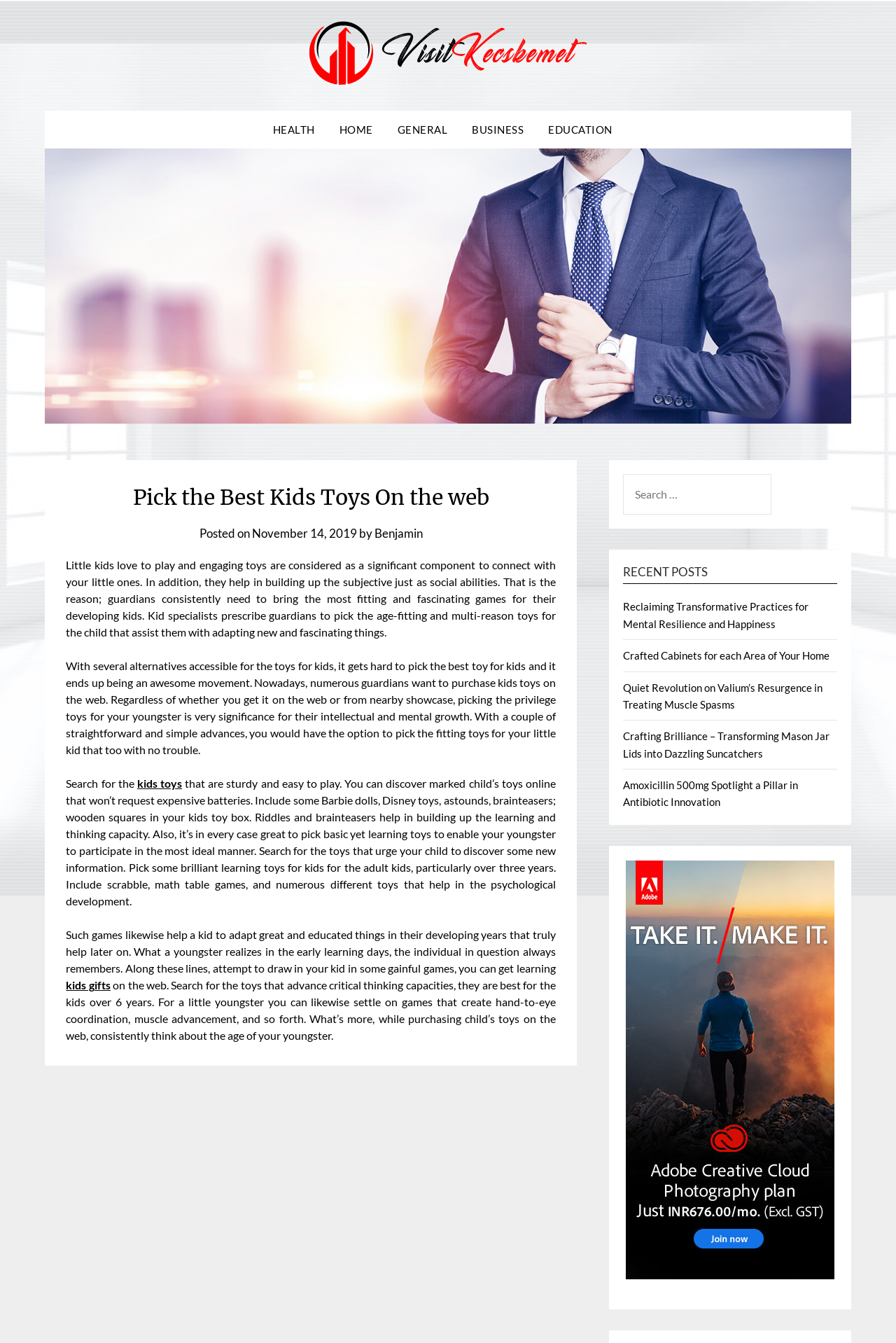Use a single word or phrase to answer the question: What is the purpose of the search box?

to search for kids toys